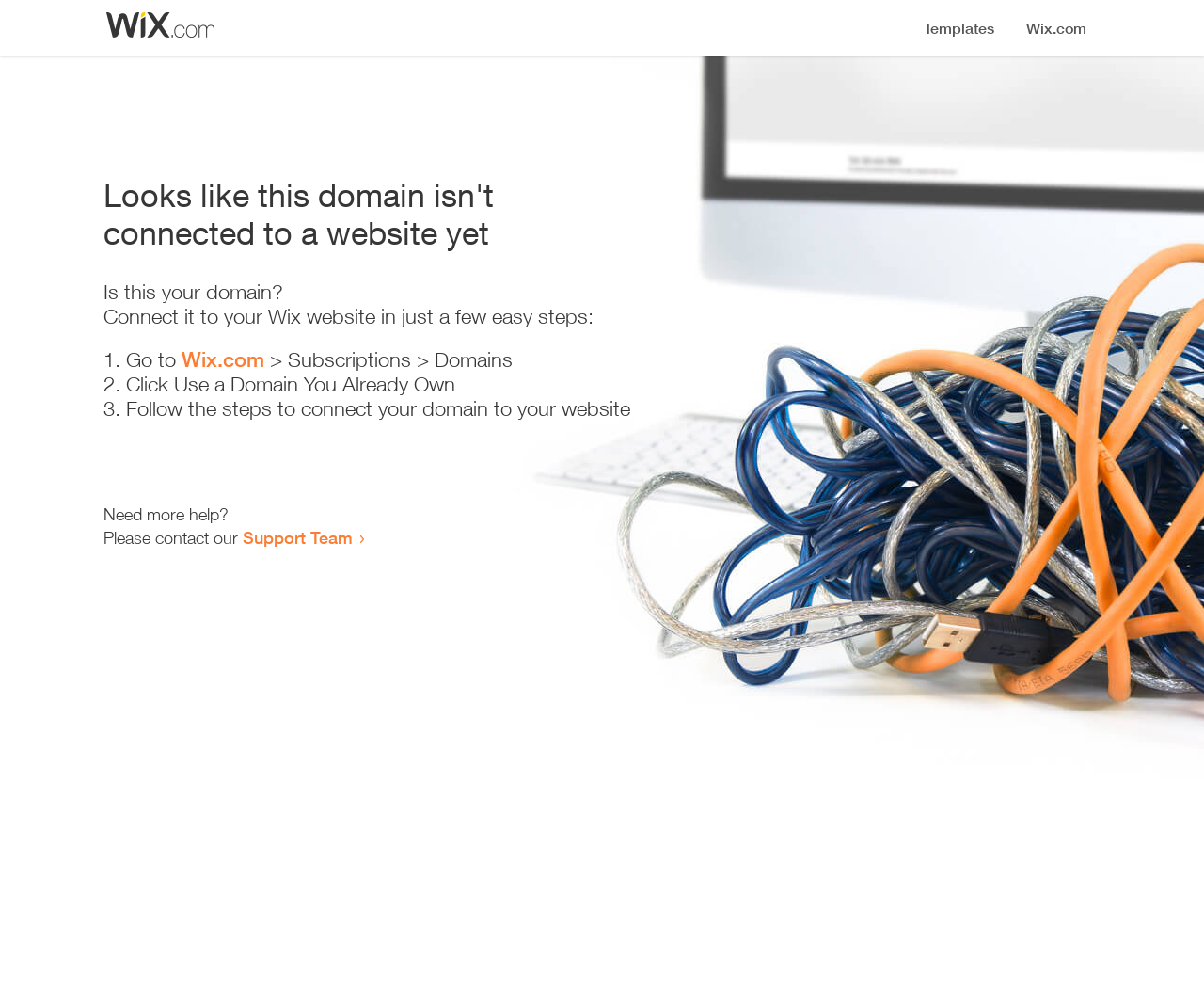Can you give a detailed response to the following question using the information from the image? What is the purpose of this webpage?

The webpage provides instructions on how to connect a domain to a Wix website, which suggests that the purpose of this webpage is to facilitate domain connection.